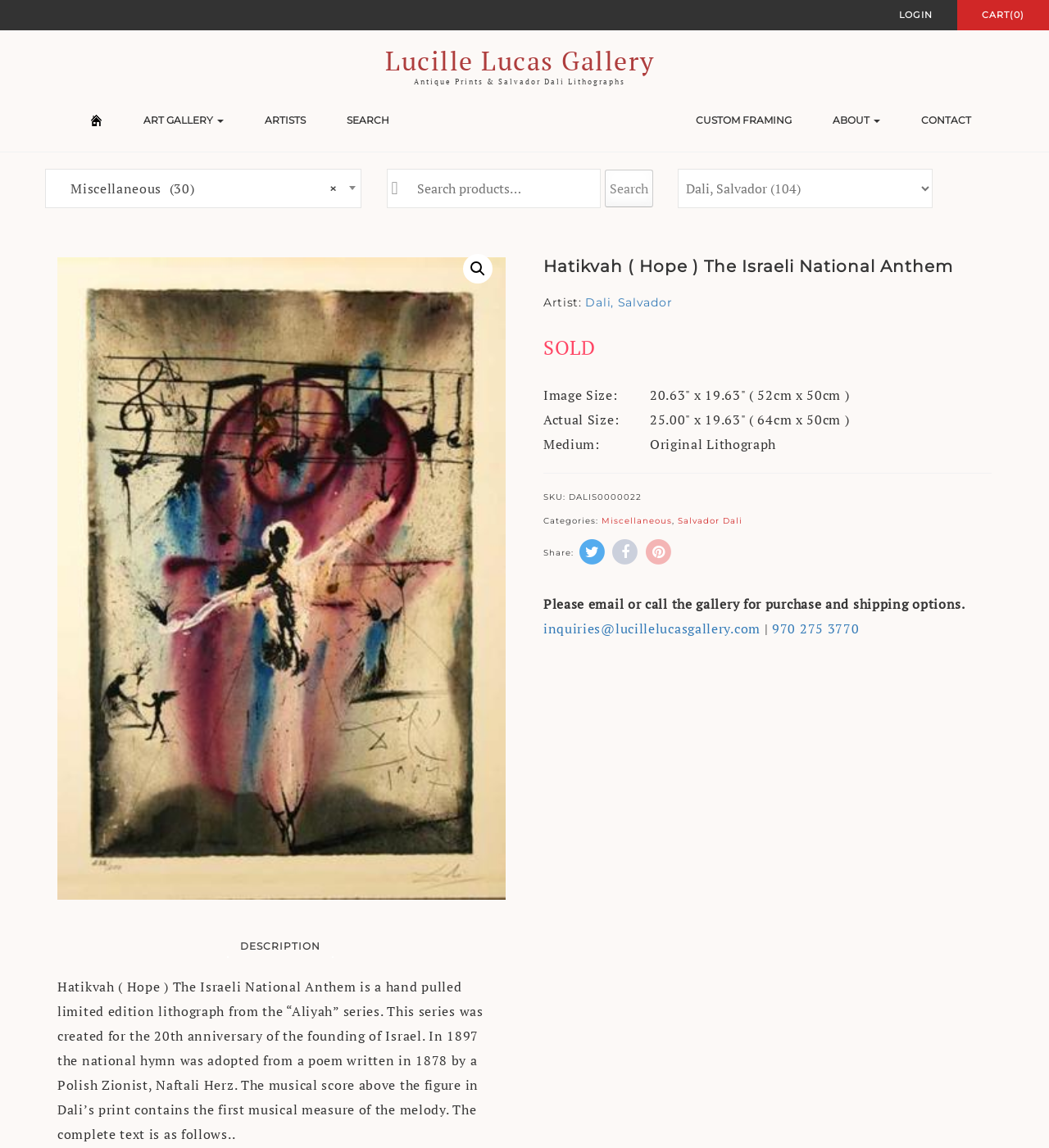Please mark the bounding box coordinates of the area that should be clicked to carry out the instruction: "Click on the 'Hatikvah Hope The Israeli National Anthem Aliyah.series Original lithograph Salvador Dali' link".

[0.055, 0.224, 0.482, 0.784]